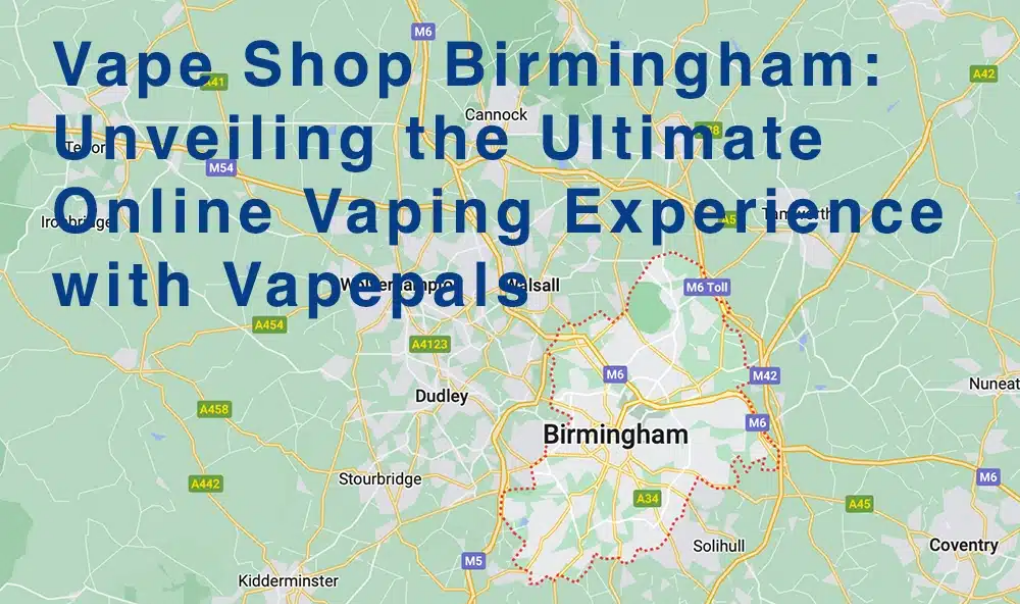Describe all the elements in the image with great detail.

The image titled "Vape Shop Birmingham: Unveiling the Ultimate Online Vaping Experience with Vapepals" features a map of Birmingham, the UK, highlighting key areas within the city. The title is prominently displayed in bold blue letters across the map, emphasizing the vibrant vaping culture and the rise of Vapepals as a leading online vape shop. This image serves as an introduction to a blog post that explores Birmingham’s thriving vape scene, illustrating the convenience of accessing high-quality vaping products and exceptional customer service from the comfort of home. The map background reinforces the local focus of the content, inviting readers to dive into the growing world of vaping in Birmingham.